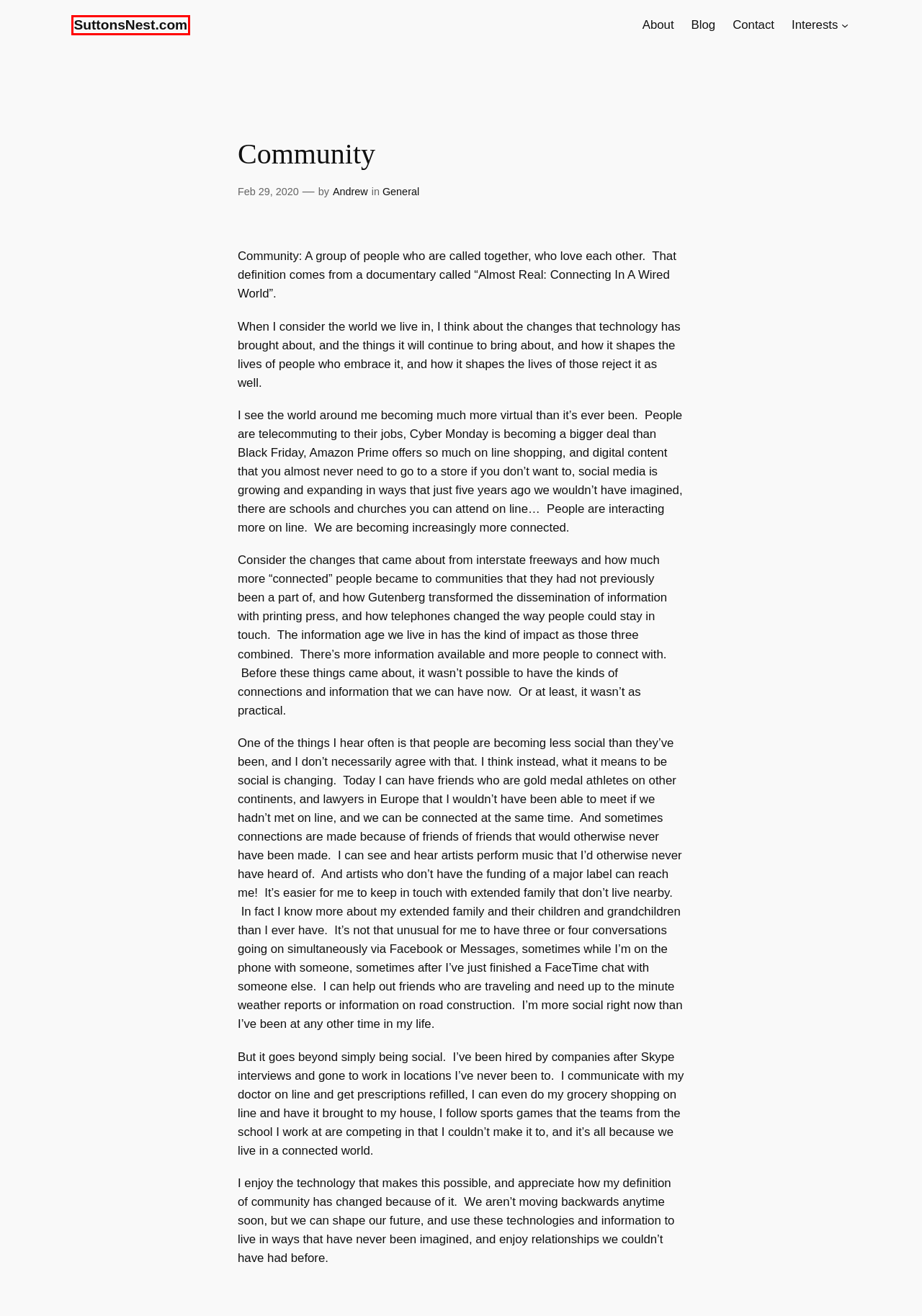Review the screenshot of a webpage that includes a red bounding box. Choose the most suitable webpage description that matches the new webpage after clicking the element within the red bounding box. Here are the candidates:
A. SuttonsNest.com
B. Classroom – SuttonsNest.com
C. About – SuttonsNest.com
D. Andrew – SuttonsNest.com
E. Blog – SuttonsNest.com
F. Contact – SuttonsNest.com
G. Diversity – SuttonsNest.com
H. General – SuttonsNest.com

A